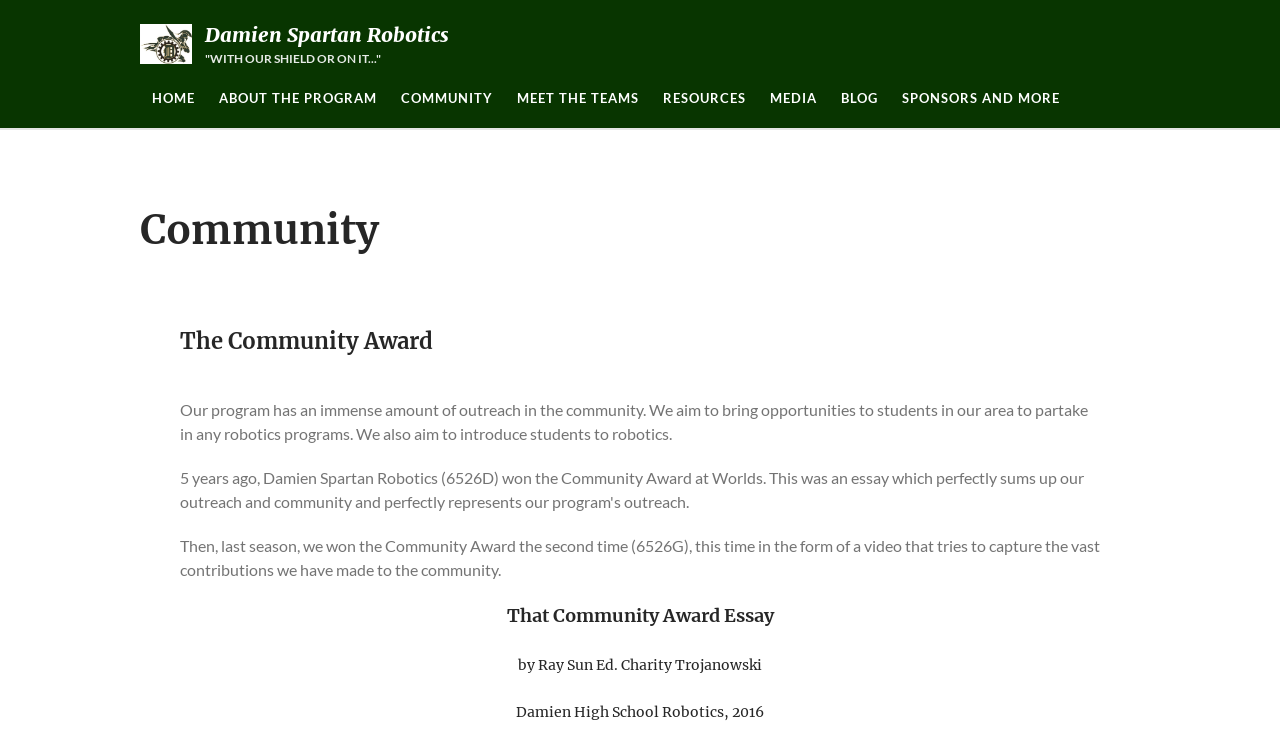Identify the bounding box coordinates of the section that should be clicked to achieve the task described: "Click the 'Damien Spartan Robotics' link".

[0.109, 0.033, 0.15, 0.088]